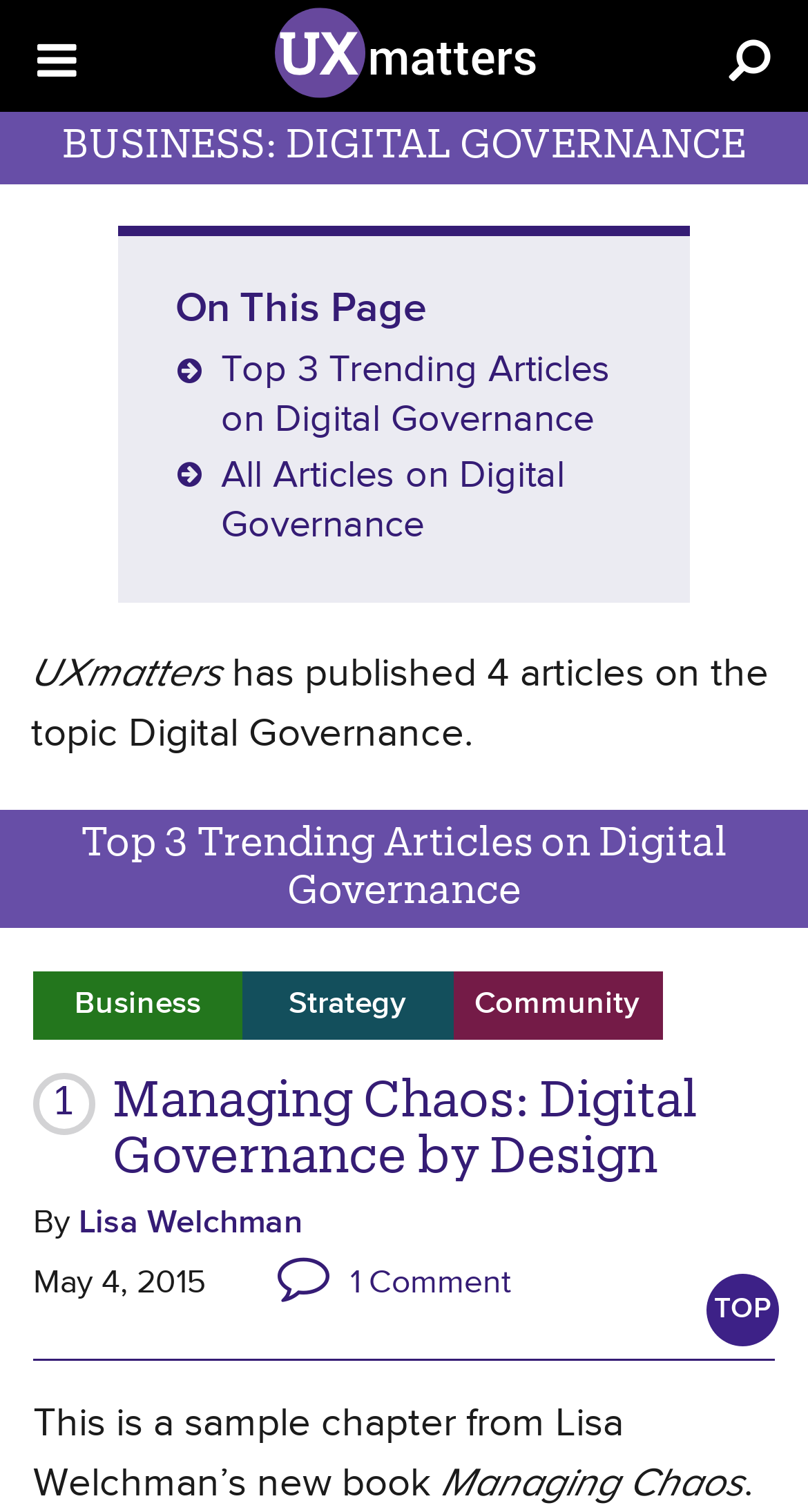Please find the bounding box coordinates (top-left x, top-left y, bottom-right x, bottom-right y) in the screenshot for the UI element described as follows: All Articles on Digital Governance

[0.273, 0.303, 0.699, 0.361]